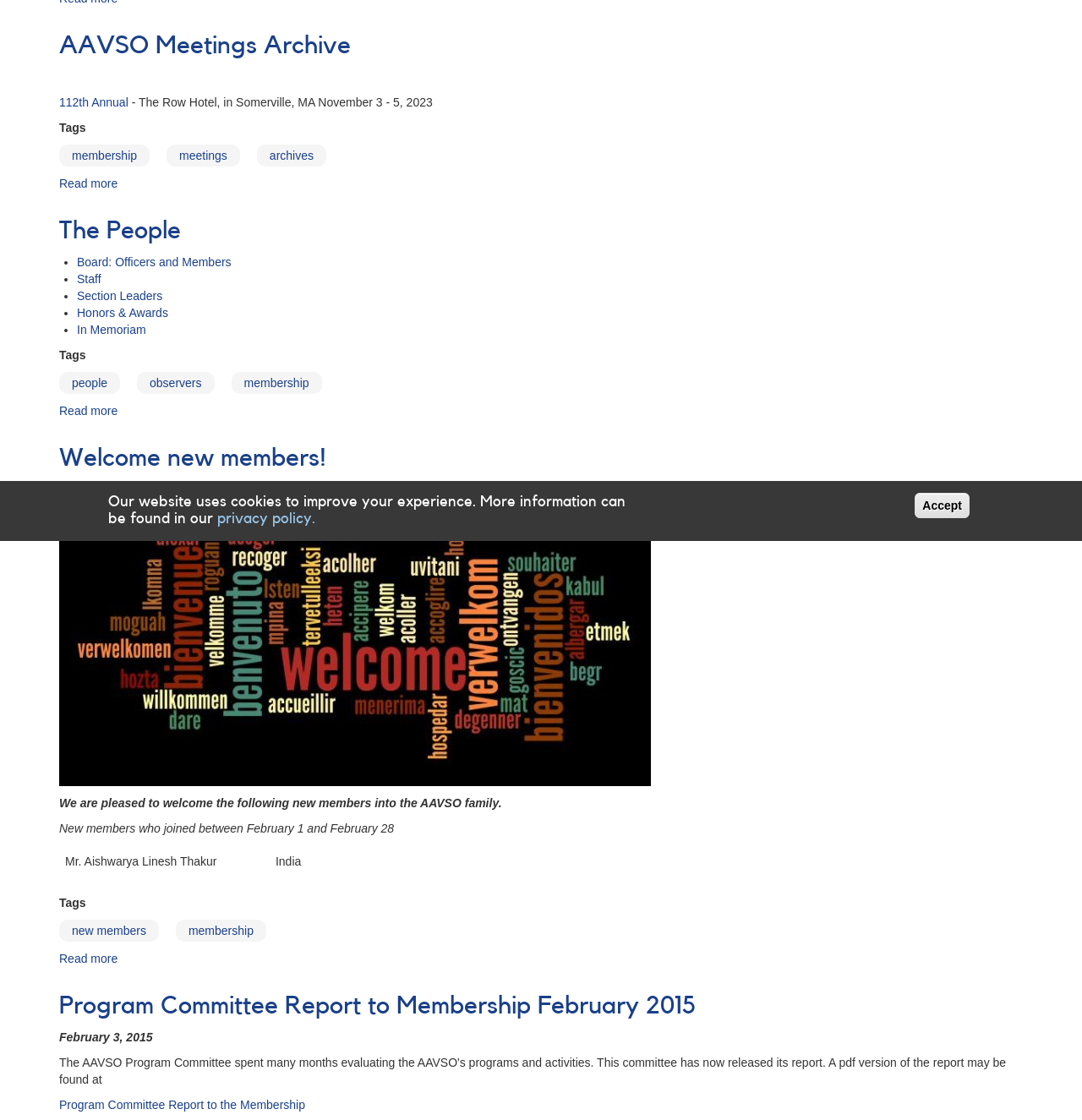From the webpage screenshot, predict the bounding box coordinates (top-left x, top-left y, bottom-right x, bottom-right y) for the UI element described here: Accept

[0.846, 0.44, 0.896, 0.463]